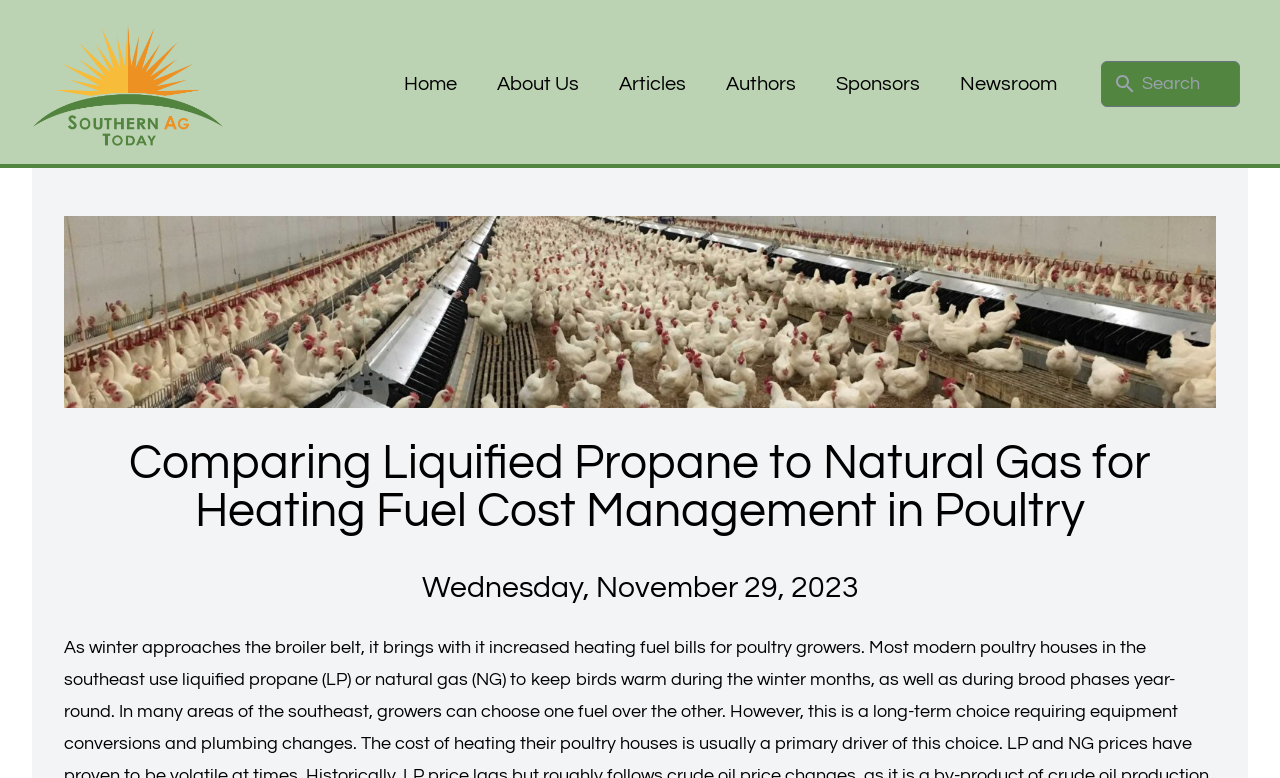Identify the bounding box coordinates of the clickable region necessary to fulfill the following instruction: "visit the newsroom". The bounding box coordinates should be four float numbers between 0 and 1, i.e., [left, top, right, bottom].

[0.741, 0.08, 0.835, 0.136]